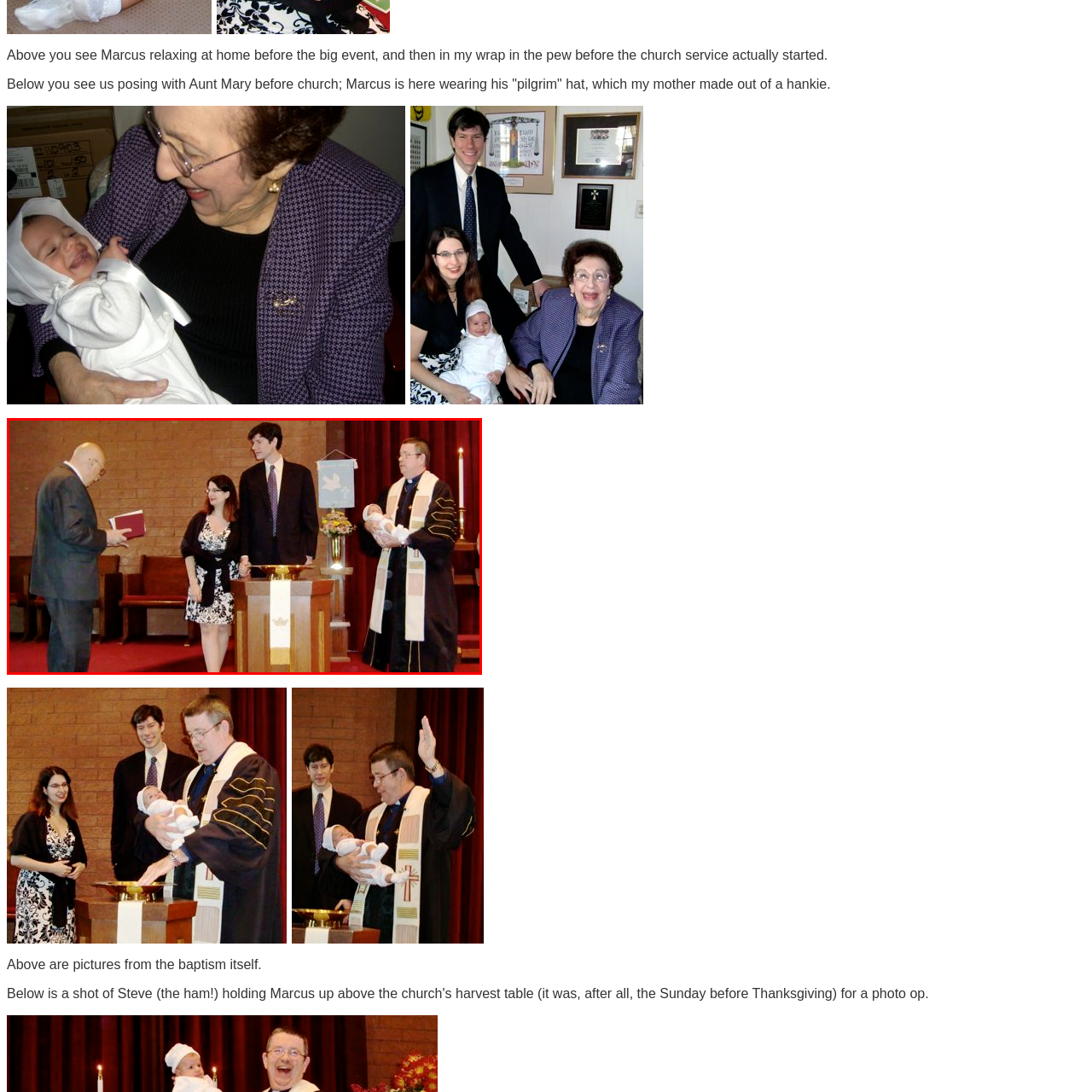What is the gentleman in formal attire offering?
Look at the image framed by the red bounding box and provide an in-depth response.

The gentleman in formal attire appears to be offering a book, which is likely a Bible, as part of the baptism ceremony, suggesting that it is a sacred text being presented during the ritual.